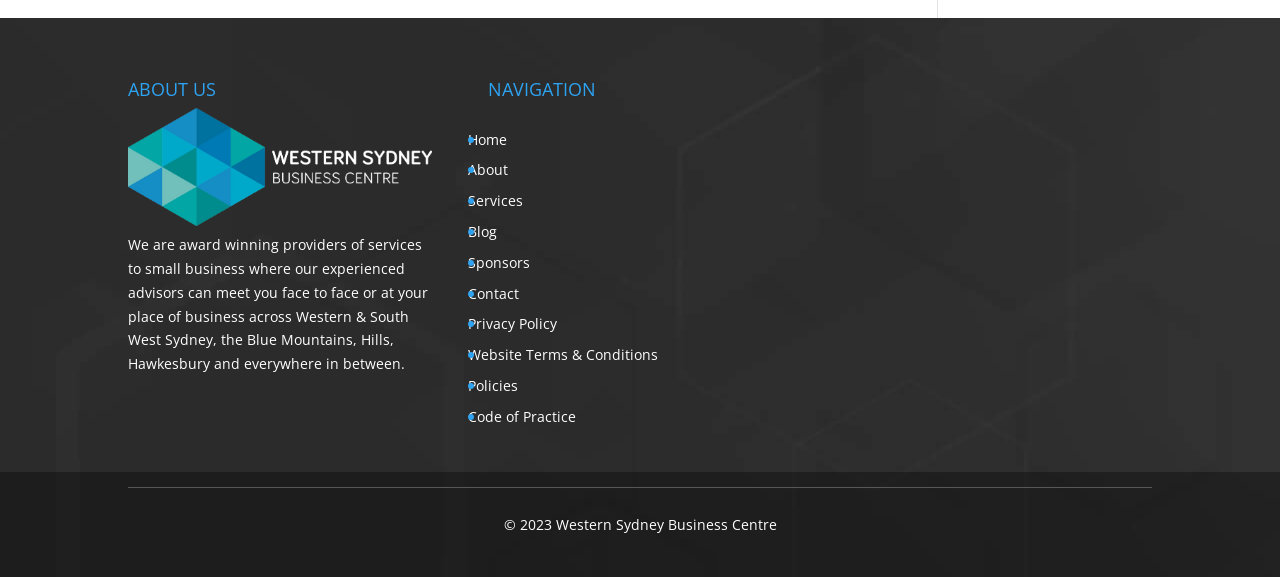How can the experienced advisors meet clients?
Utilize the information in the image to give a detailed answer to the question.

The answer can be found in the introductory text on the webpage, which states that the experienced advisors can 'meet you face to face or at your place of business'.